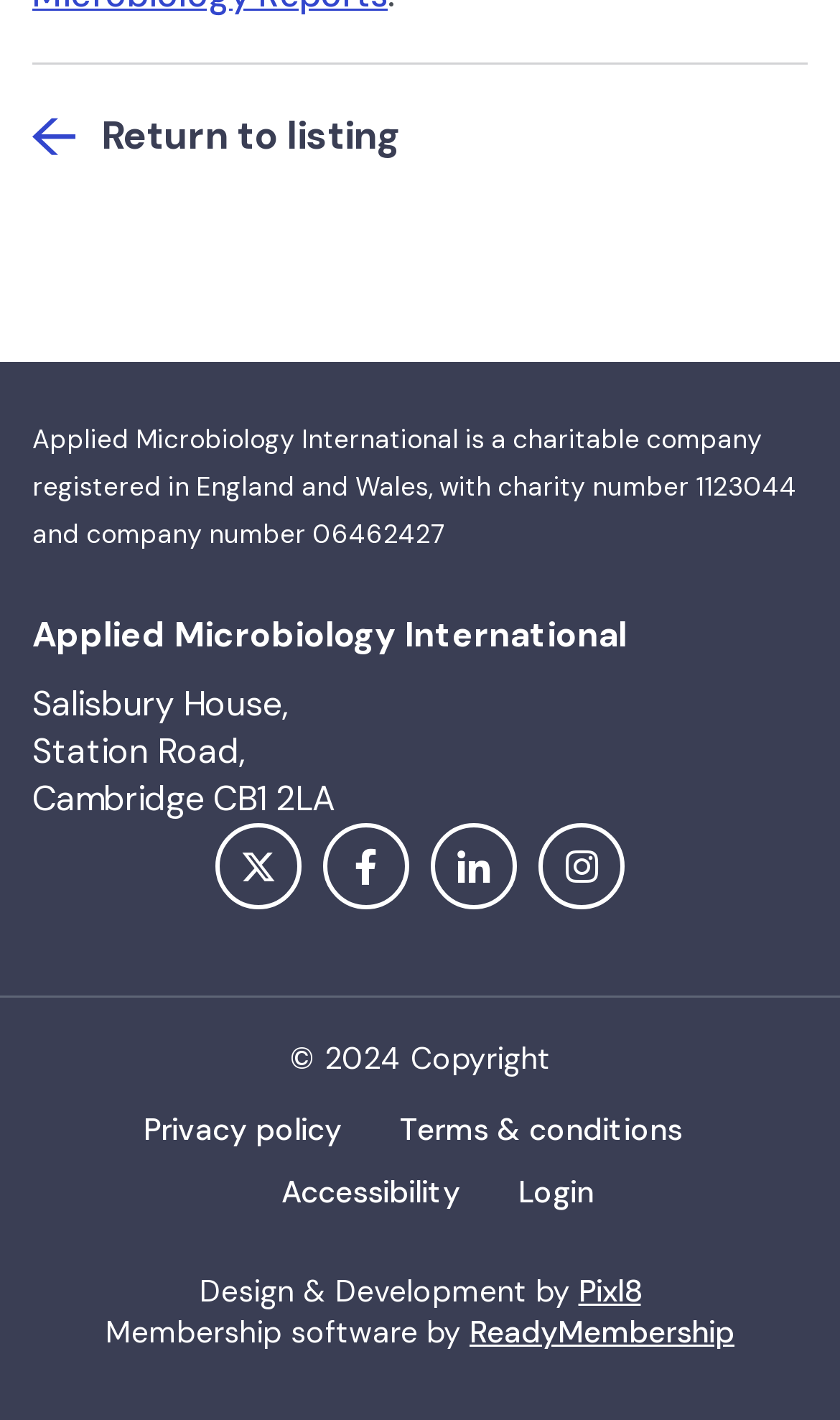Find the bounding box coordinates of the clickable area required to complete the following action: "View Privacy policy".

[0.171, 0.781, 0.406, 0.809]